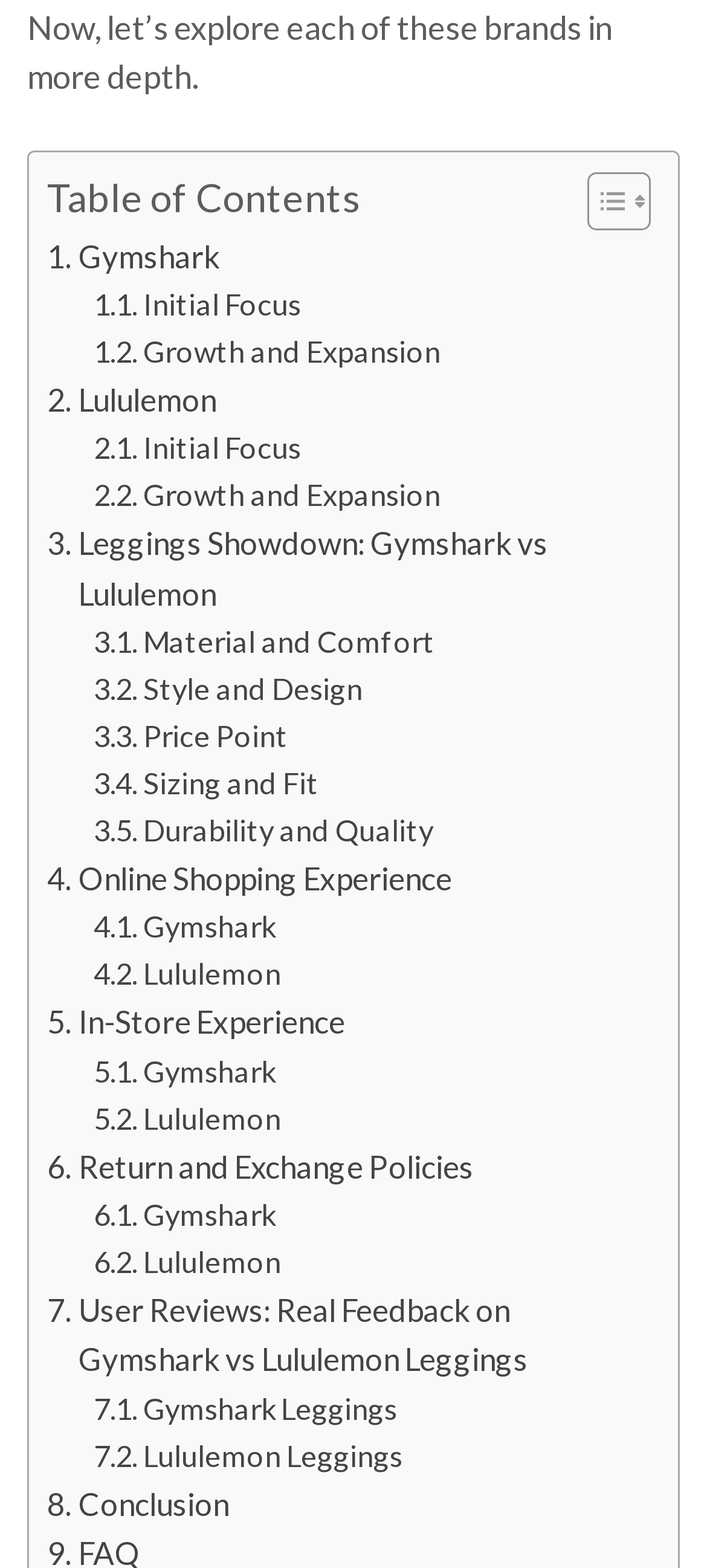Identify the bounding box coordinates of the specific part of the webpage to click to complete this instruction: "Read Leggings Showdown: Gymshark vs Lululemon".

[0.067, 0.331, 0.908, 0.394]